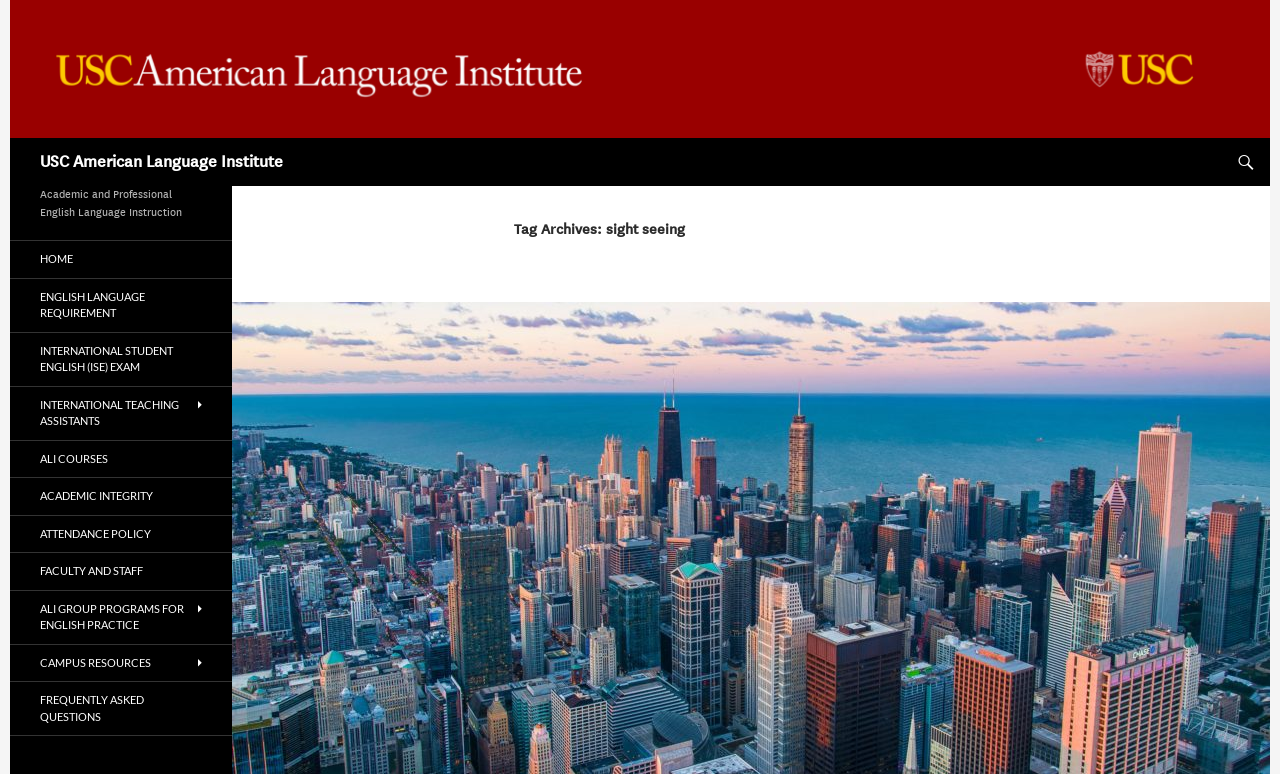Create an elaborate caption for the webpage.

The webpage is about the USC American Language Institute, with a focus on sightseeing. At the top left of the page, there is a link to the homepage. Next to it, there is a heading that displays the institute's name. Below this heading, there is a search link and a "SKIP TO CONTENT" link at the top right corner of the page.

Below the top section, there is a header that spans across most of the page, containing a heading that reads "Tag Archives: sight seeing". This suggests that the page is an archive of articles or posts related to sightseeing.

Further down, there is a heading that describes the institute's purpose, "Academic and Professional English Language Instruction". Below this, there is a list of links to various pages, including "HOME", "ENGLISH LANGUAGE REQUIREMENT", "INTERNATIONAL STUDENT ENGLISH (ISE) EXAM", and several others. These links are aligned to the left side of the page and are stacked vertically. Some of these links have icons next to them, indicated by the "\uf501" symbol.

Overall, the page appears to be a navigation hub for the USC American Language Institute's website, providing access to various resources and pages related to English language instruction and sightseeing.